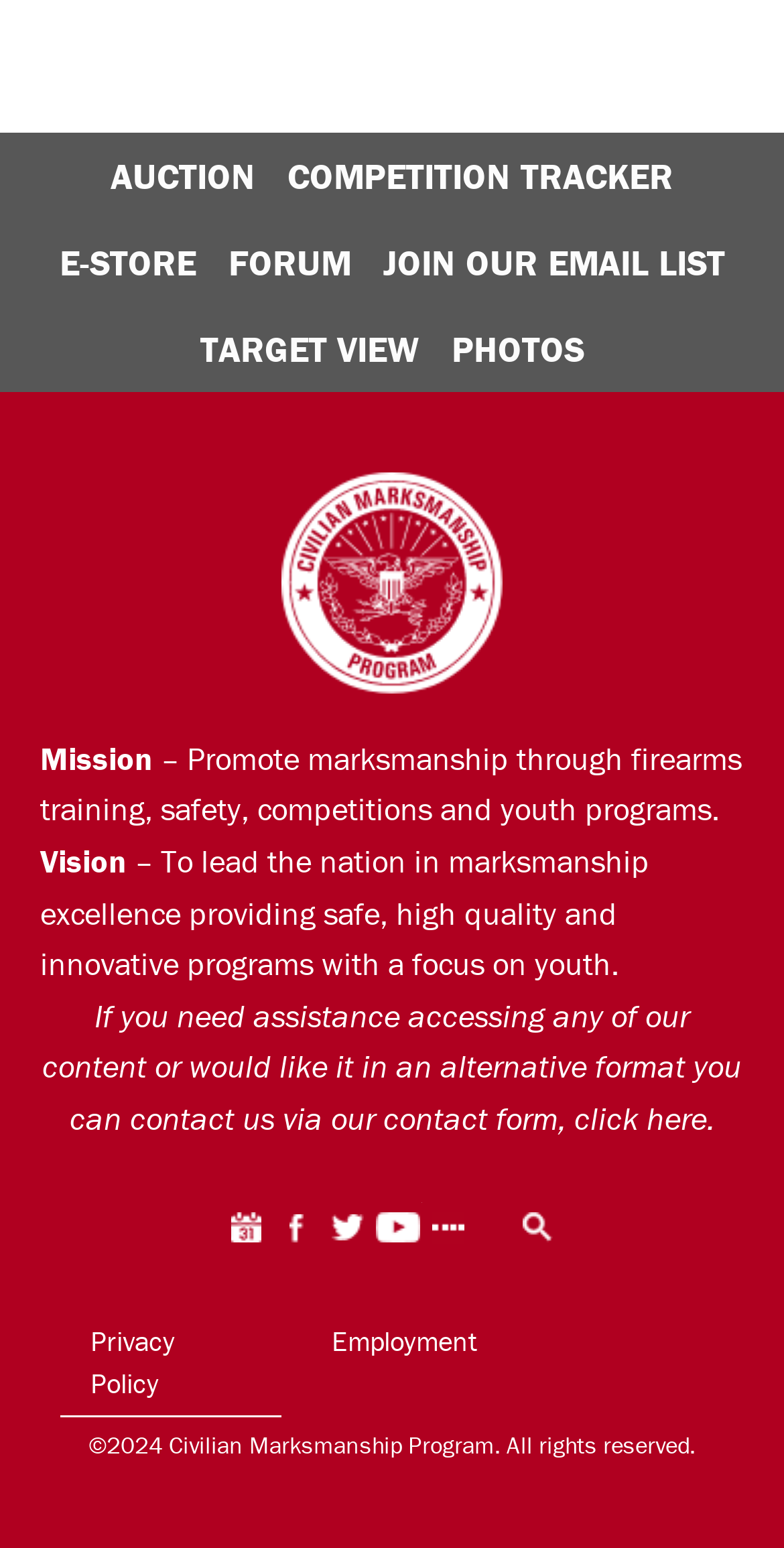What social media platforms does the organization have?
Using the visual information from the image, give a one-word or short-phrase answer.

Facebook, Twitter, YouTube, Mewe